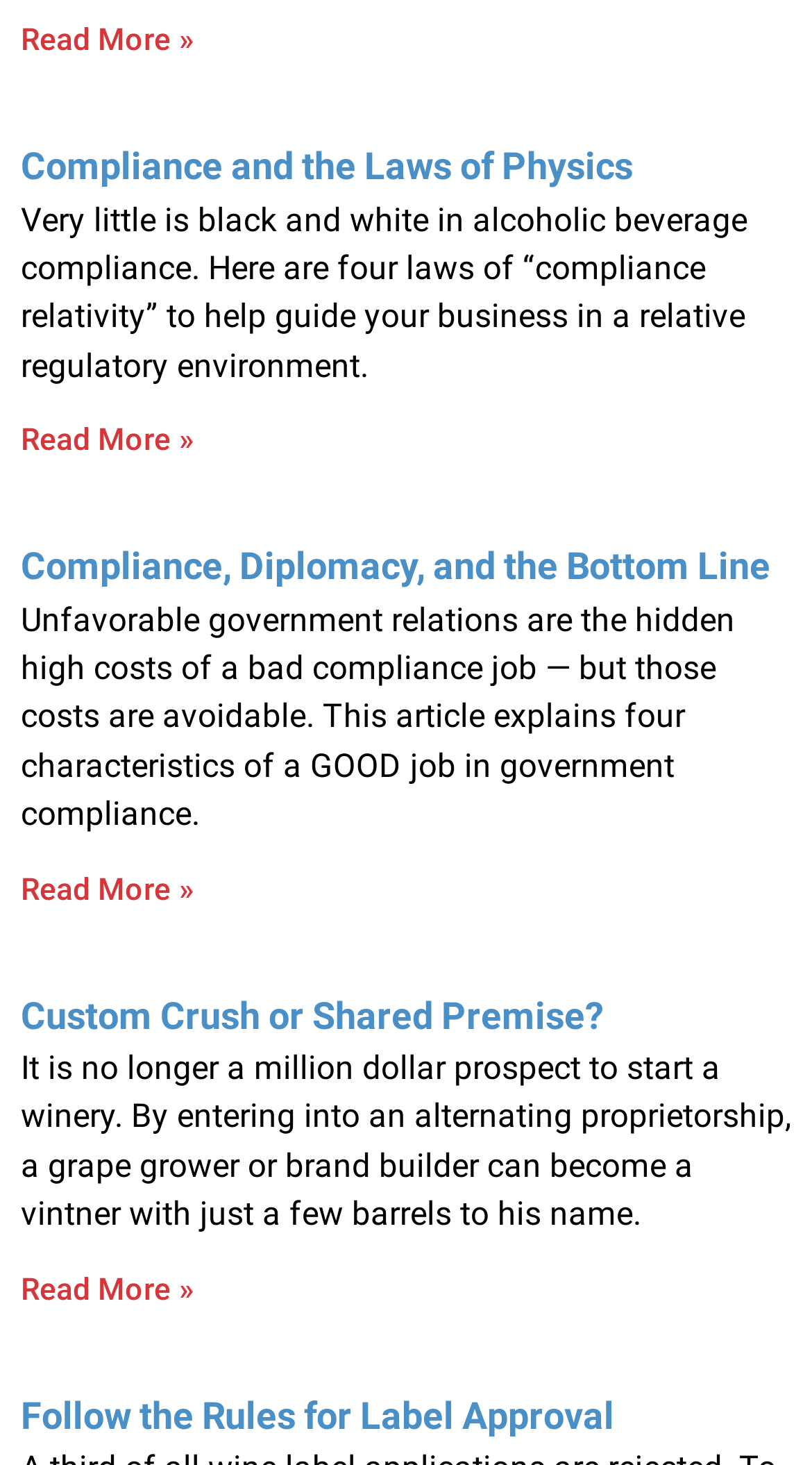How many links are in the second article?
Answer the question with a single word or phrase, referring to the image.

2